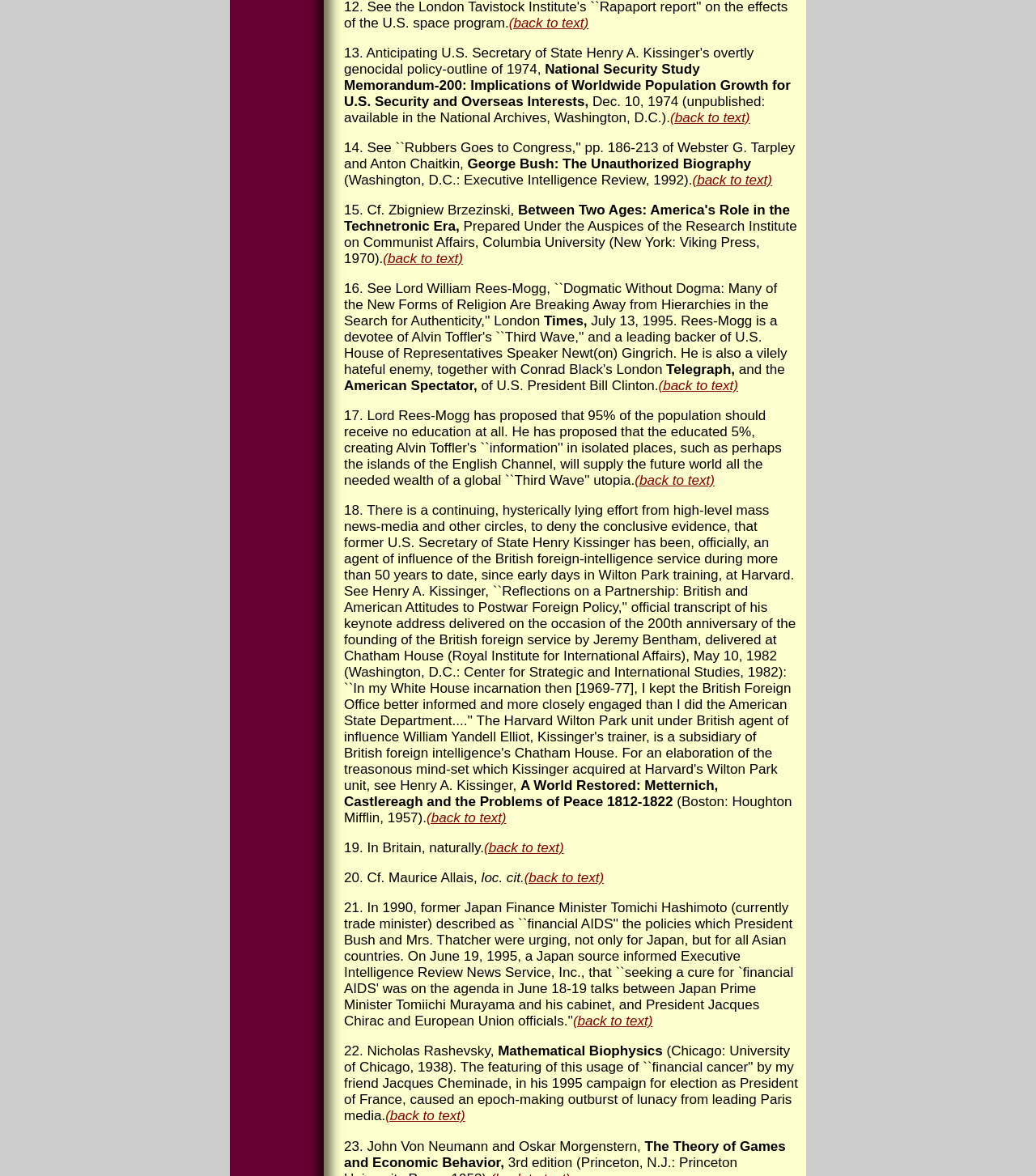Please identify the coordinates of the bounding box that should be clicked to fulfill this instruction: "go back to text".

[0.37, 0.213, 0.447, 0.226]